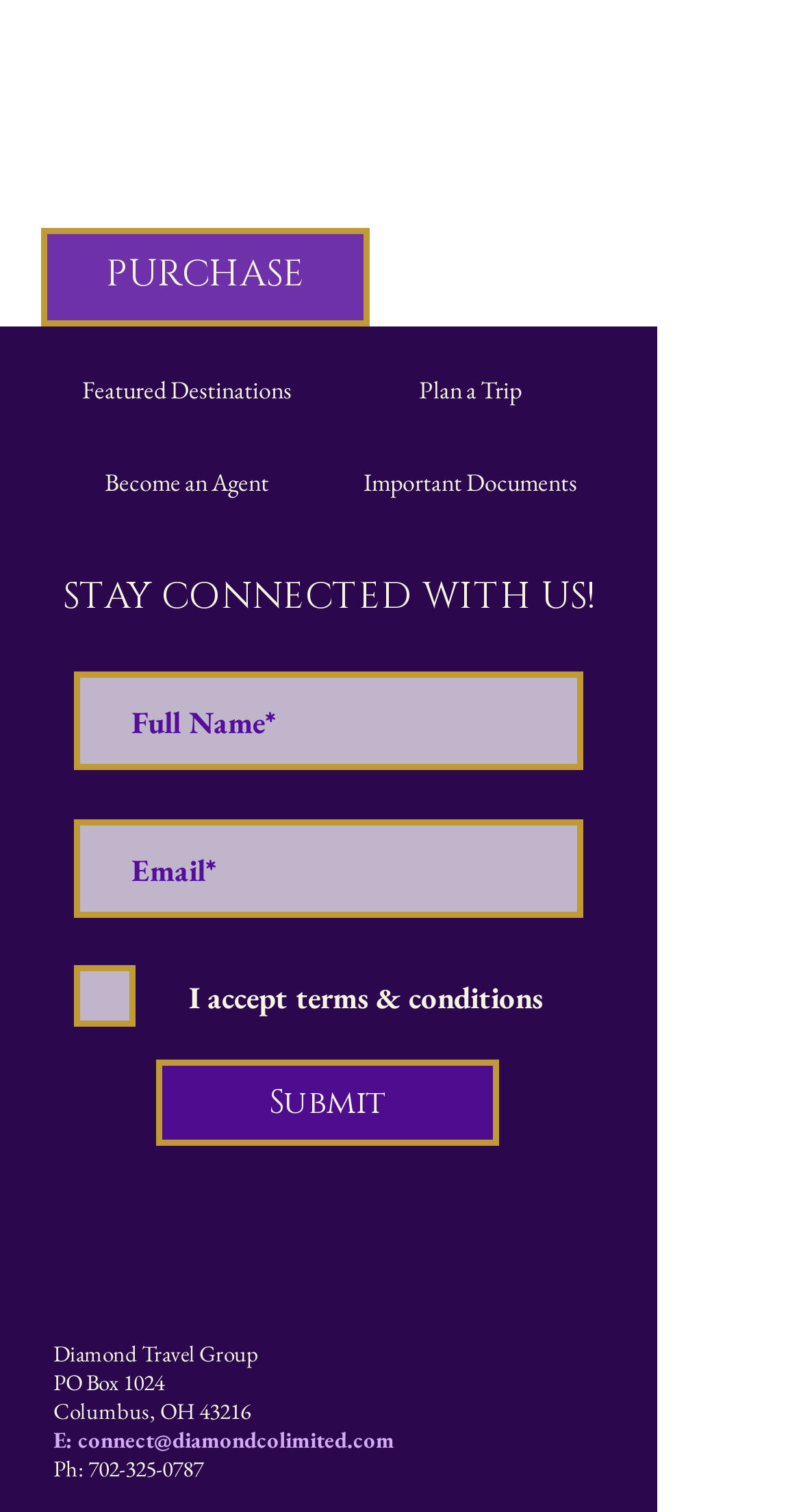Locate the bounding box coordinates of the element's region that should be clicked to carry out the following instruction: "Submit the form". The coordinates need to be four float numbers between 0 and 1, i.e., [left, top, right, bottom].

[0.195, 0.701, 0.623, 0.758]